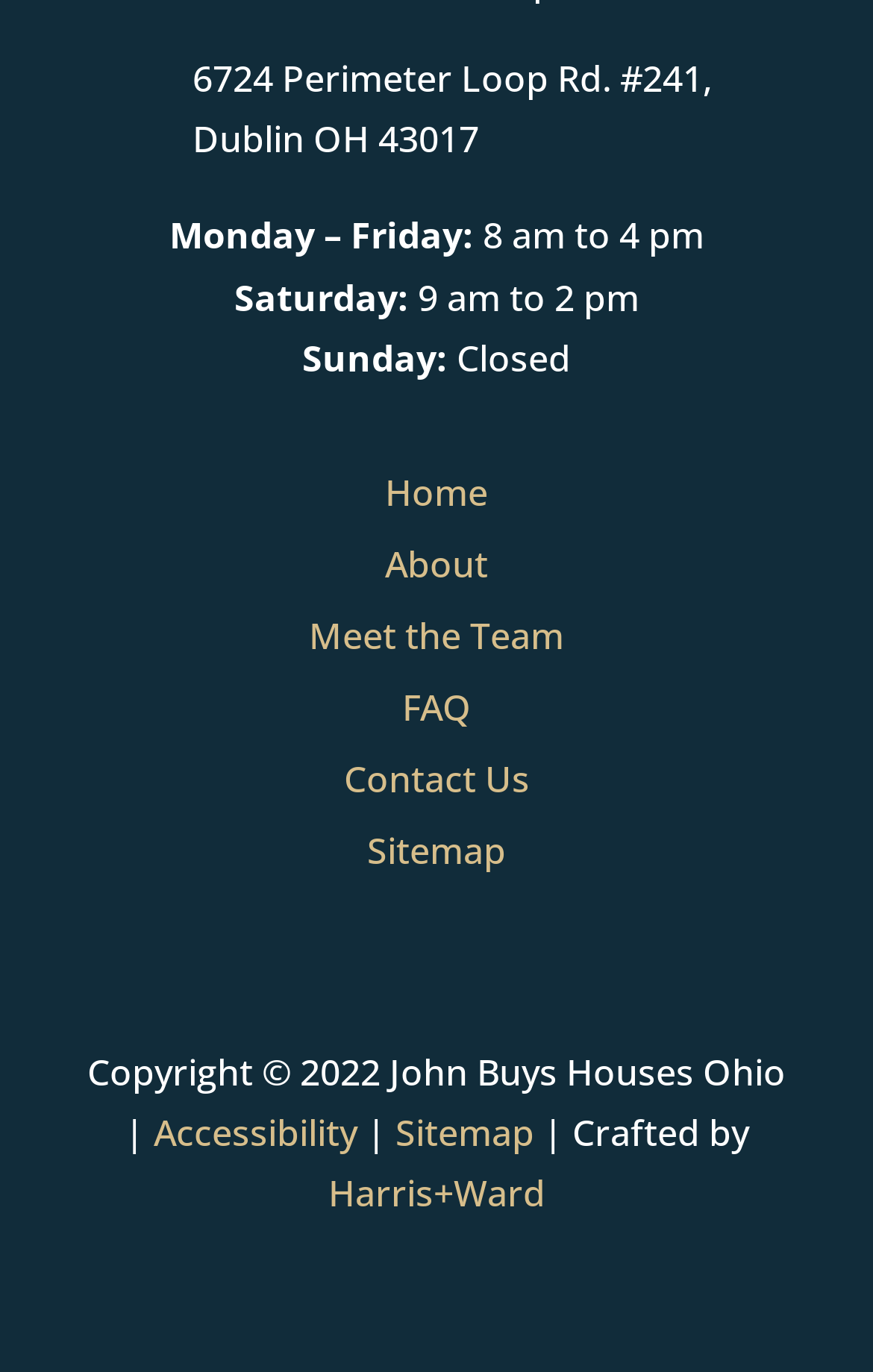Determine the bounding box coordinates of the UI element that matches the following description: "Contact Us". The coordinates should be four float numbers between 0 and 1 in the format [left, top, right, bottom].

[0.394, 0.55, 0.606, 0.585]